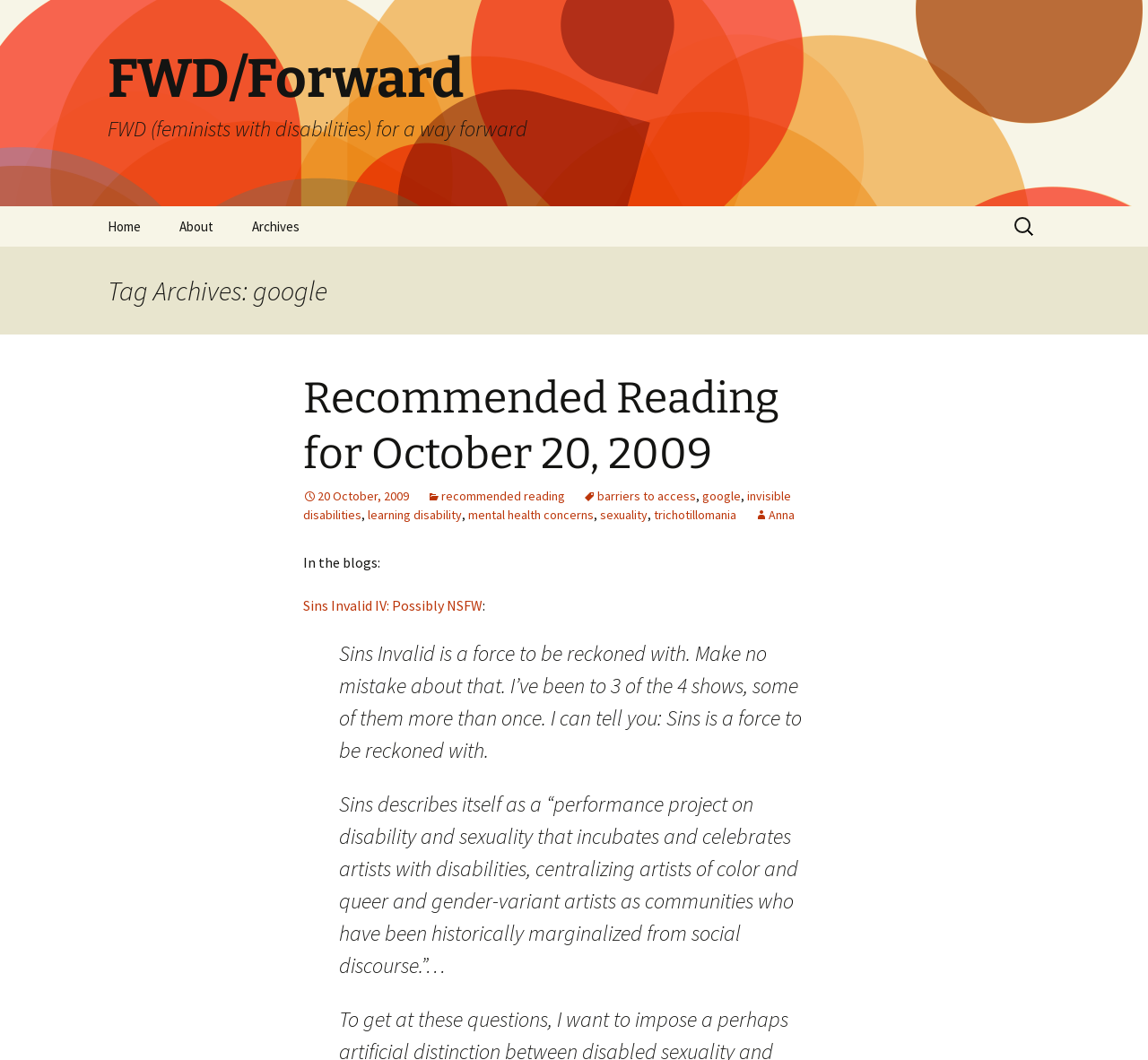Find the bounding box coordinates for the element described here: "sexuality".

[0.523, 0.478, 0.564, 0.493]